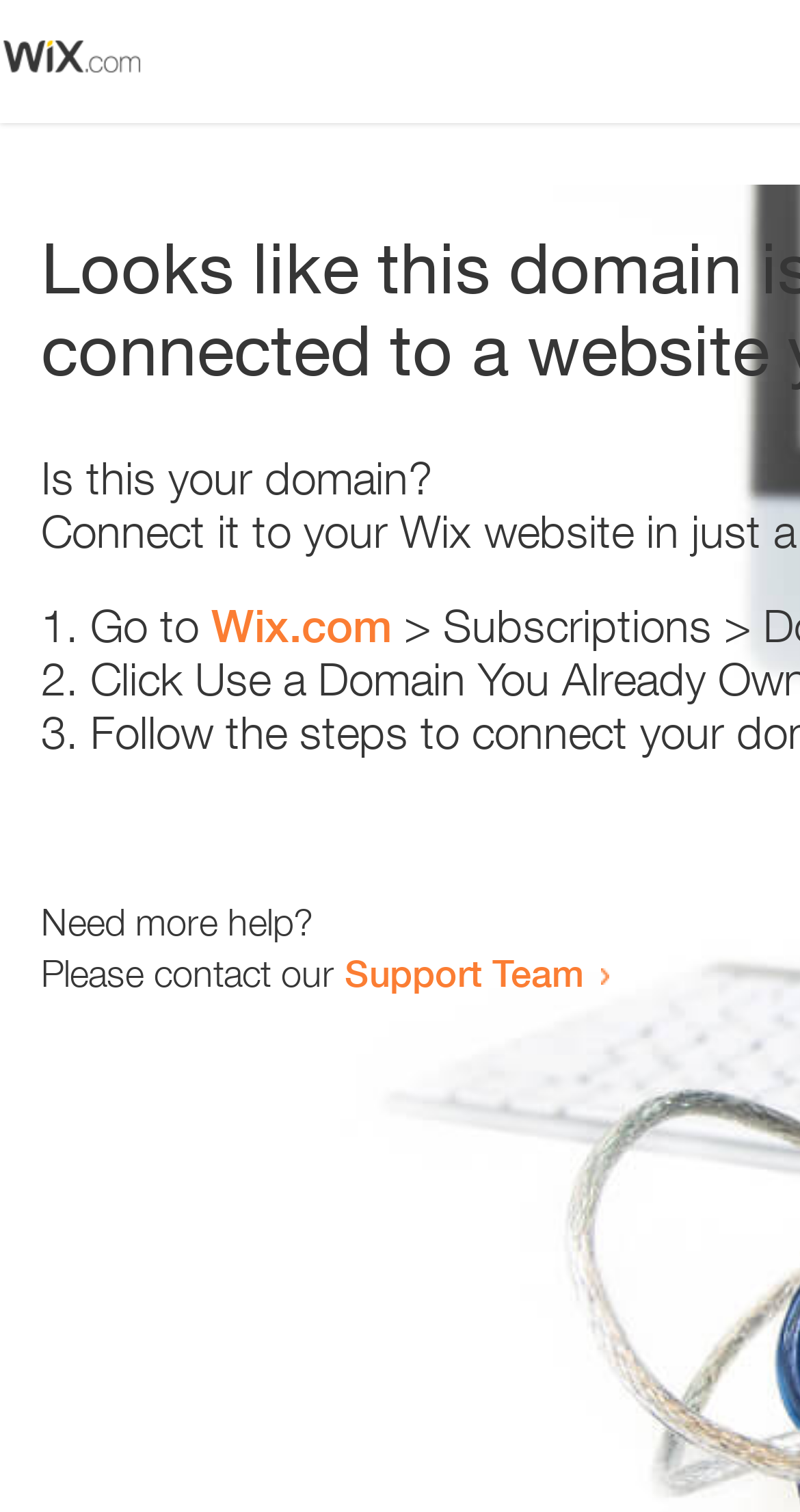What is the domain mentioned in the first step?
Kindly offer a detailed explanation using the data available in the image.

The domain mentioned in the first step is Wix.com, which is a link provided as part of the instruction to 'Go to' this domain, likely to resolve the error.